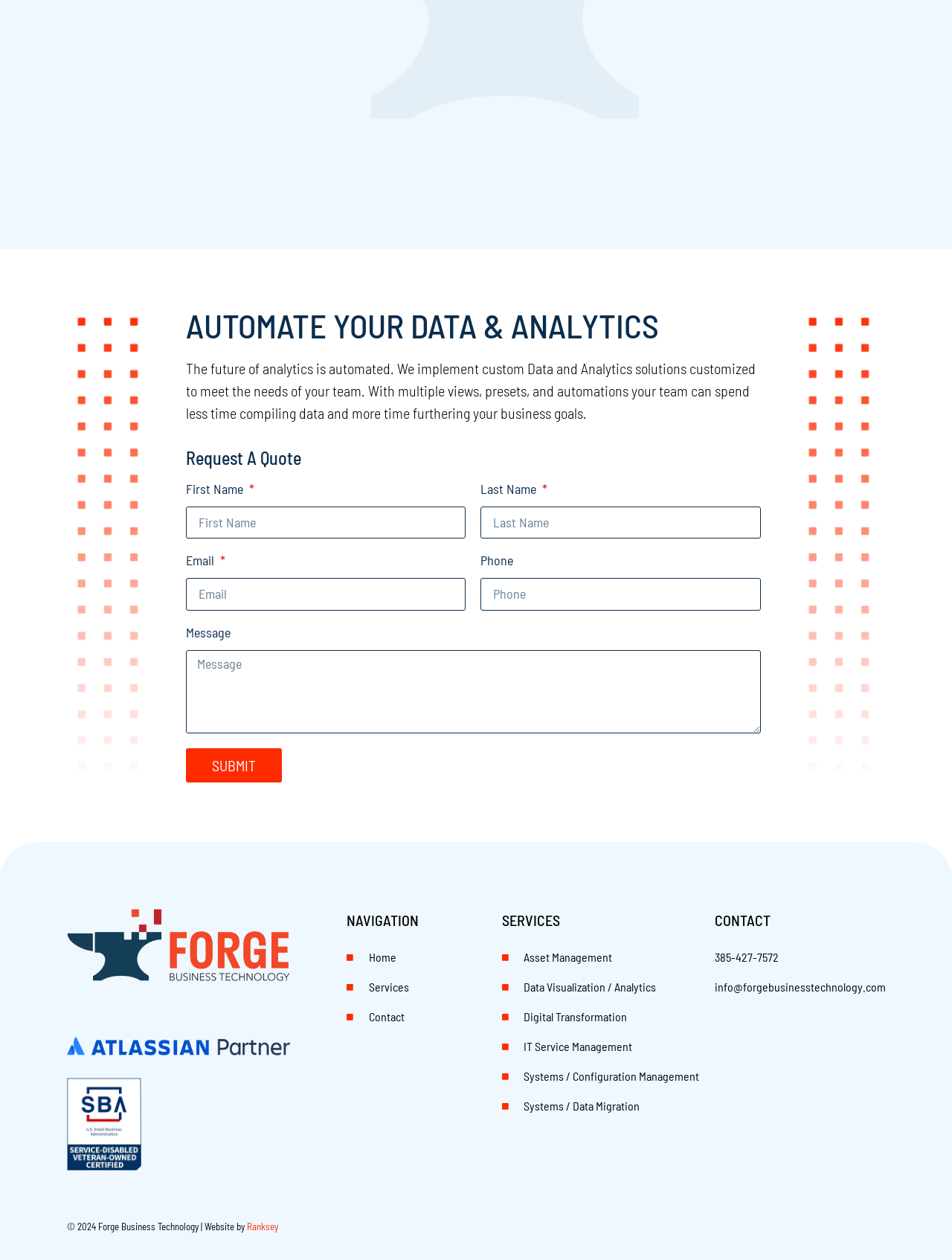Determine the bounding box coordinates of the section I need to click to execute the following instruction: "Click submit". Provide the coordinates as four float numbers between 0 and 1, i.e., [left, top, right, bottom].

[0.195, 0.594, 0.296, 0.621]